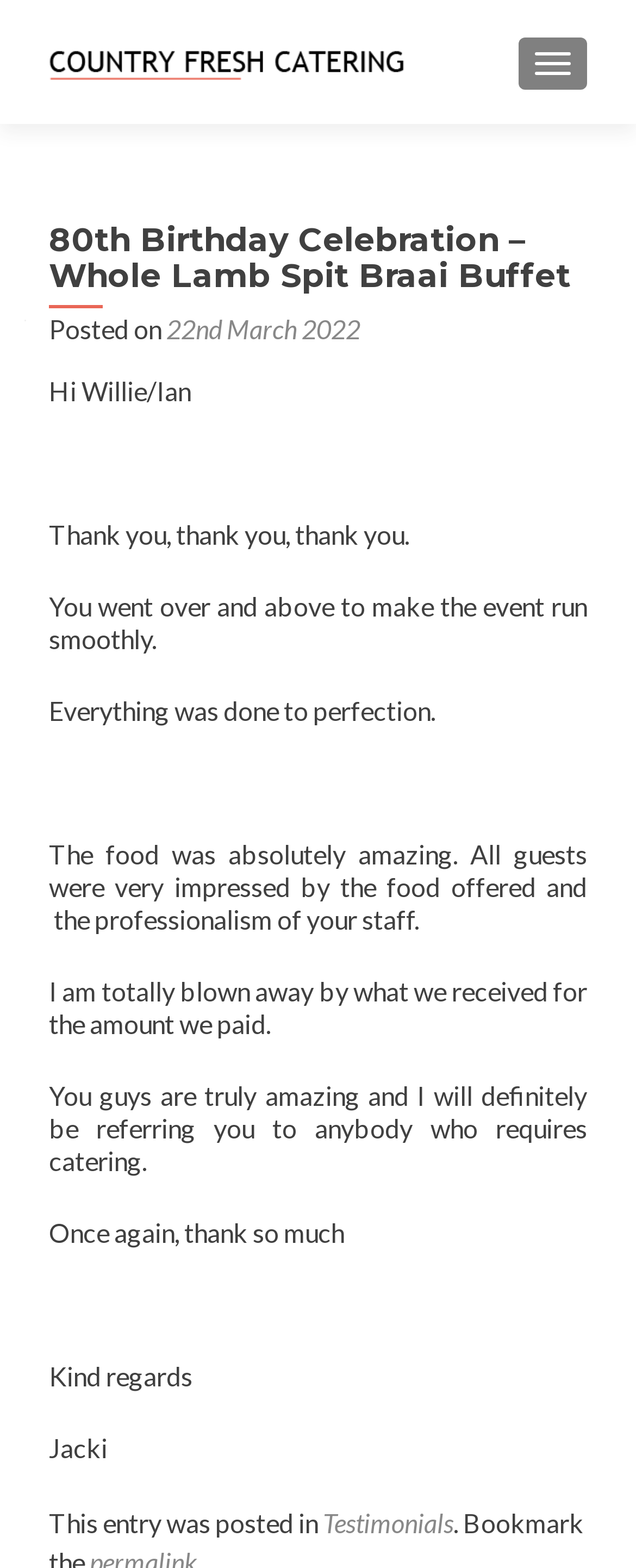What type of event was celebrated?
Using the screenshot, give a one-word or short phrase answer.

80th Birthday Celebration